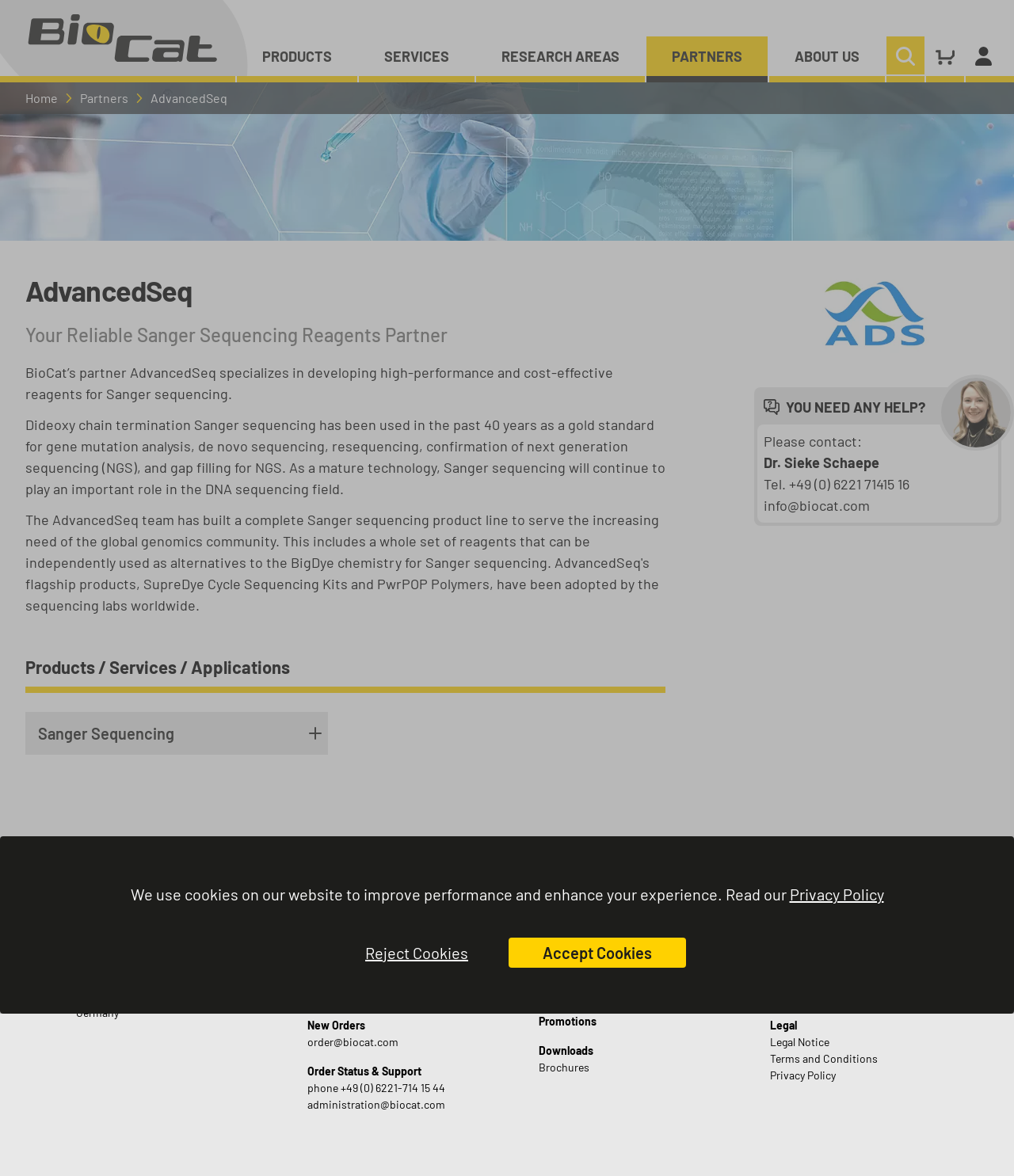Identify the bounding box coordinates of the element that should be clicked to fulfill this task: "Contact Dr. Sieke Schaepe". The coordinates should be provided as four float numbers between 0 and 1, i.e., [left, top, right, bottom].

[0.753, 0.386, 0.867, 0.4]